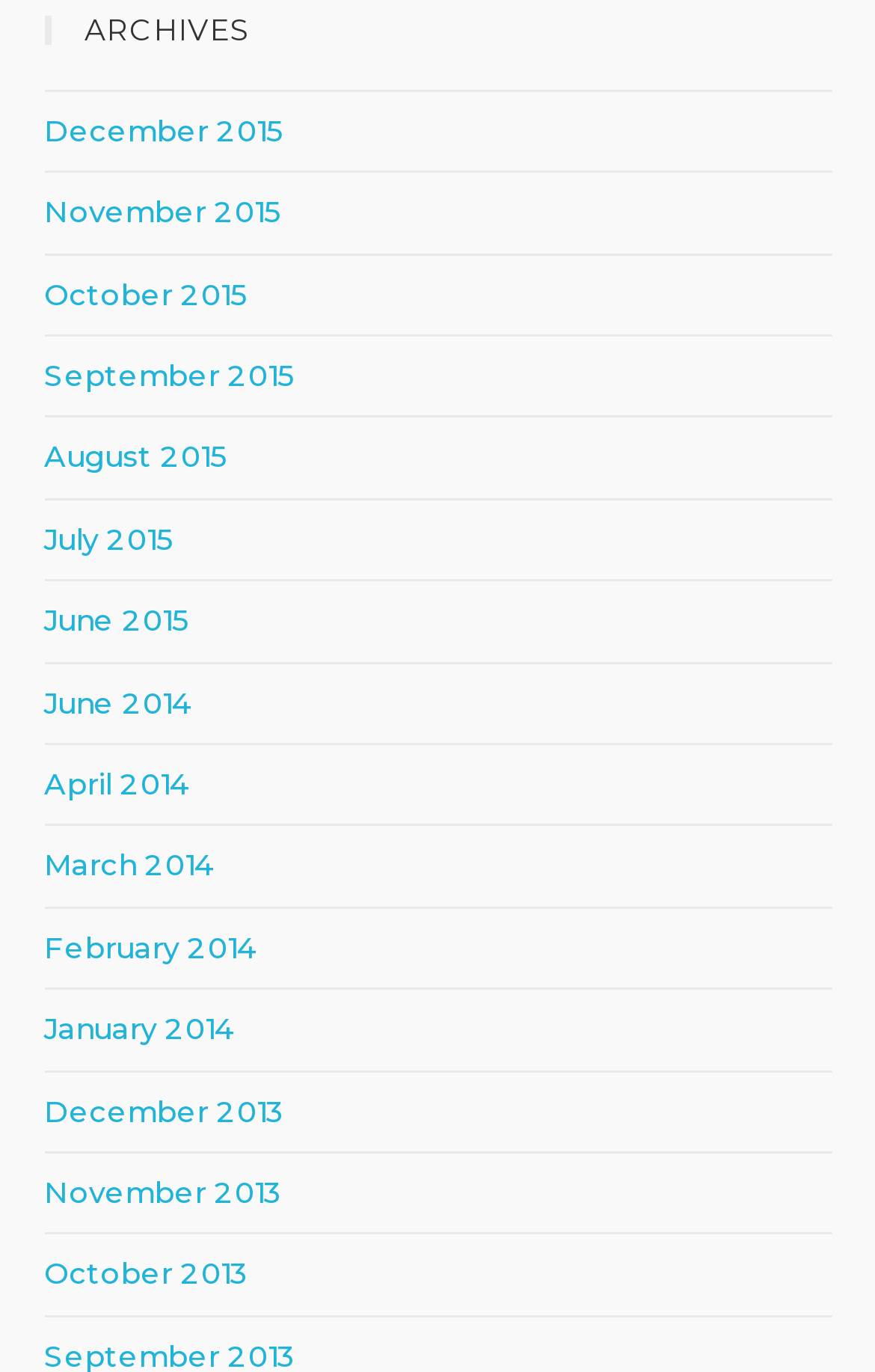Identify the bounding box coordinates for the element you need to click to achieve the following task: "view archives for November 2015". The coordinates must be four float values ranging from 0 to 1, formatted as [left, top, right, bottom].

[0.05, 0.141, 0.322, 0.167]